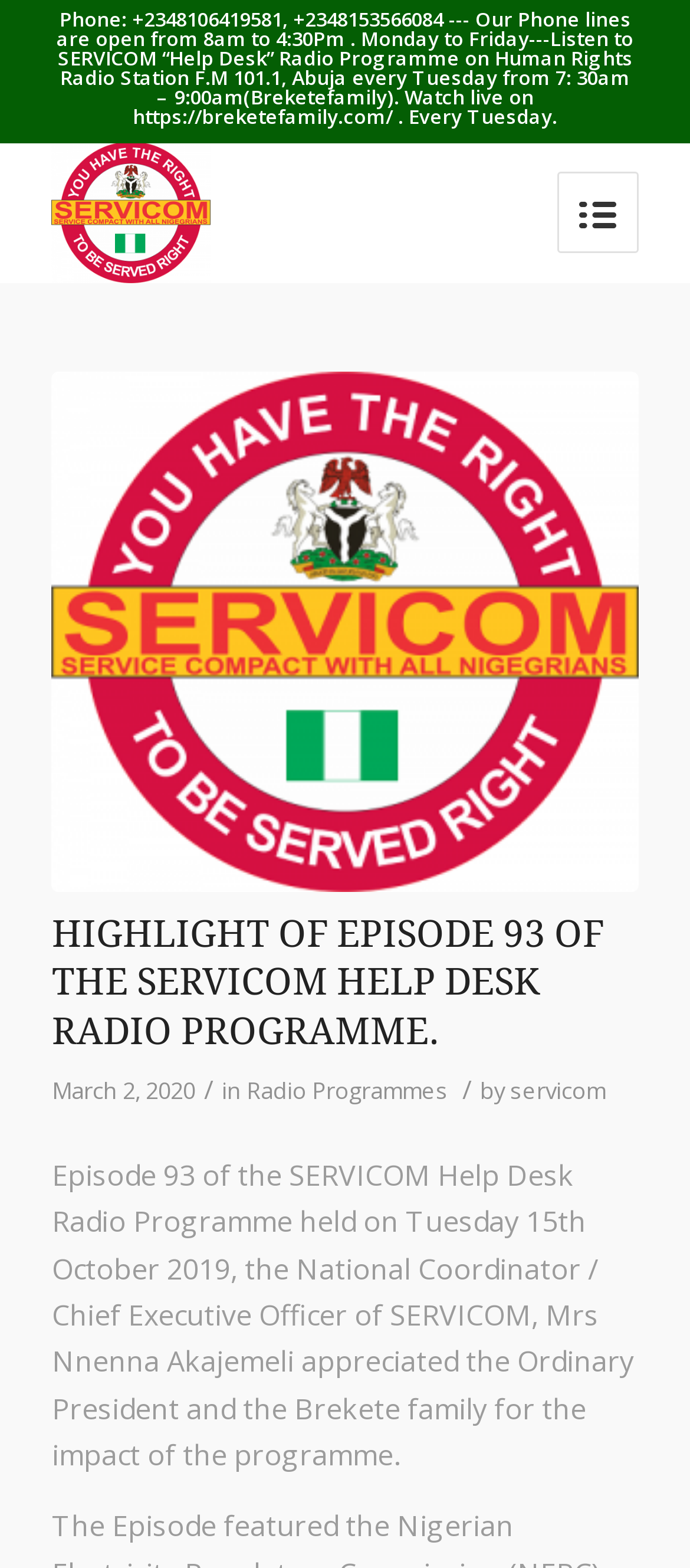Who is the National Coordinator of SERVICOM?
Ensure your answer is thorough and detailed.

The information can be found in the static text element, which states 'Episode 93 of the SERVICOM Help Desk Radio Programme held on Tuesday 15th October 2019, the National Coordinator / Chief Executive Officer of SERVICOM, Mrs Nnenna Akajemeli appreciated the Ordinary President and the Brekete family for the impact of the programme.'